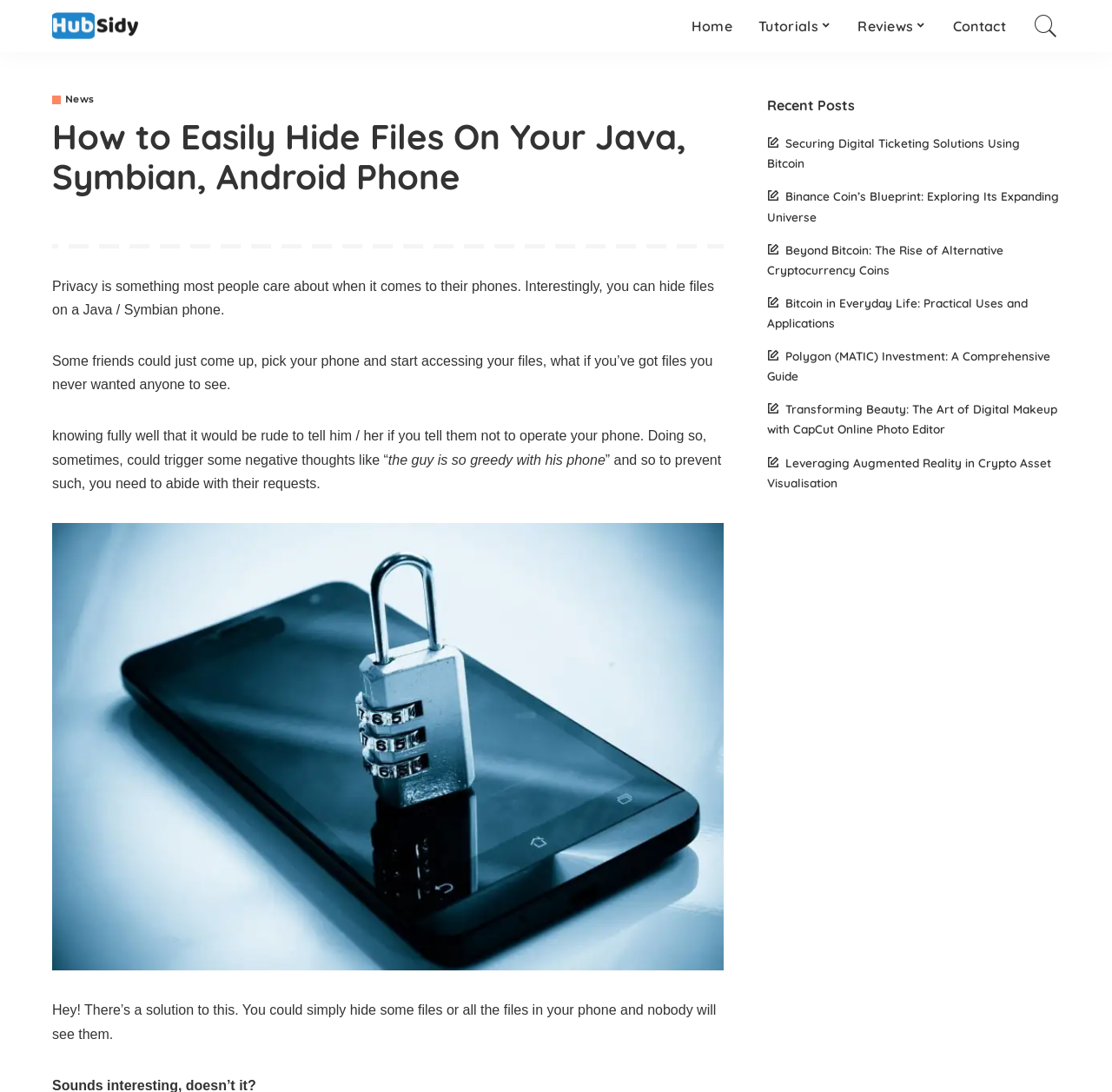What is the purpose of hiding files on phones?
Please ensure your answer is as detailed and informative as possible.

According to the webpage, hiding files on phones is necessary to prevent unauthorized access by others, such as friends who might pick up your phone and start accessing your files without your permission.